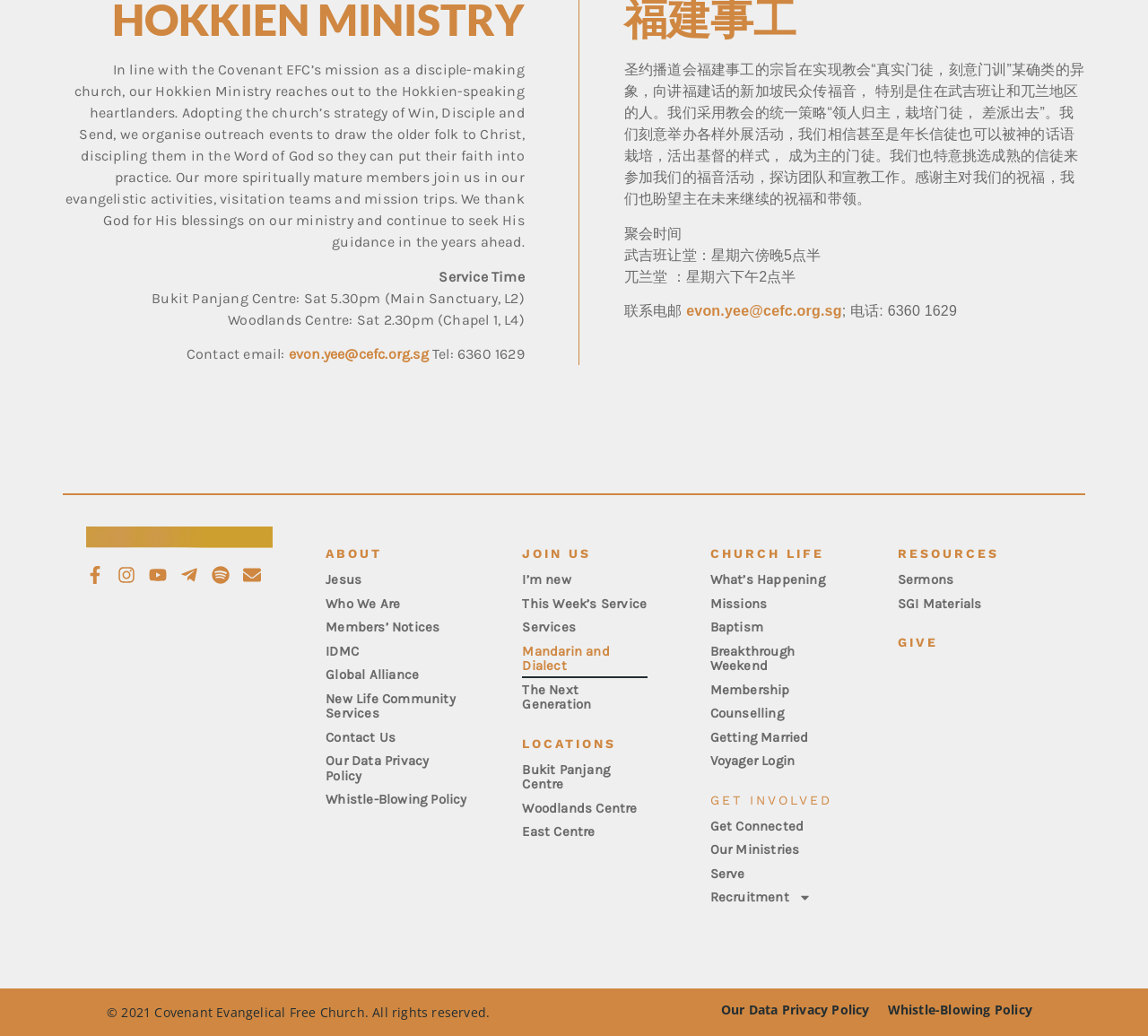Please identify the bounding box coordinates of the element I should click to complete this instruction: 'Click the Facebook link'. The coordinates should be given as four float numbers between 0 and 1, like this: [left, top, right, bottom].

[0.075, 0.546, 0.091, 0.563]